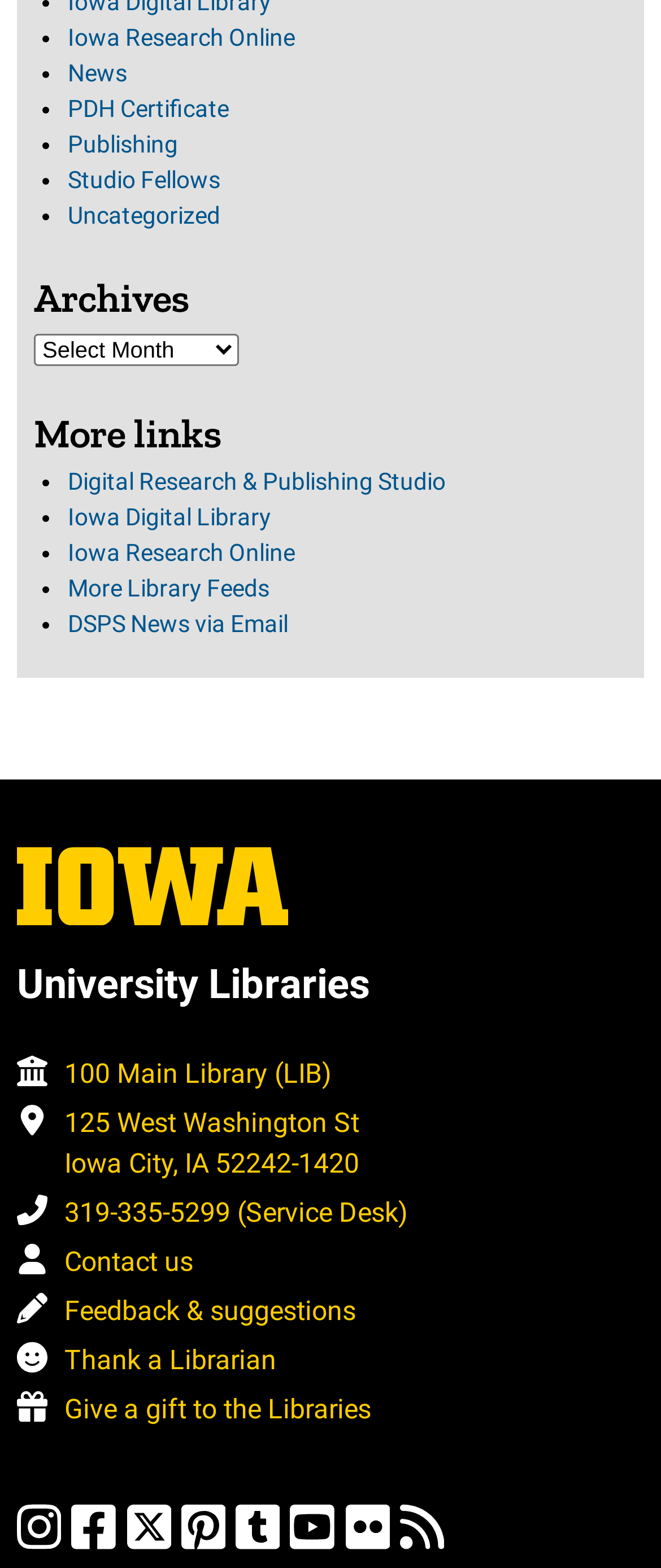Please locate the bounding box coordinates of the element that should be clicked to achieve the given instruction: "Contact us".

[0.097, 0.789, 0.292, 0.821]